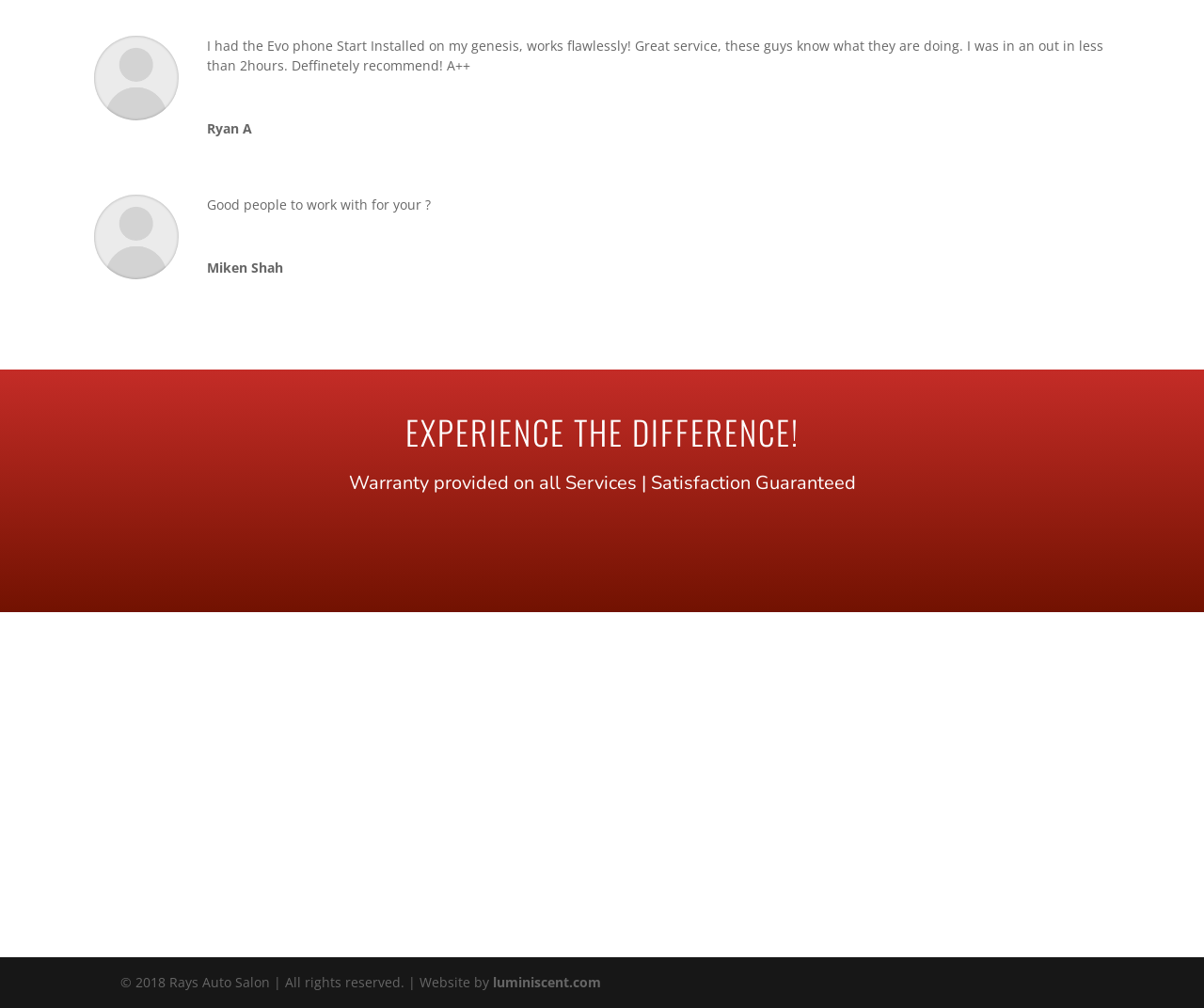Please mark the clickable region by giving the bounding box coordinates needed to complete this instruction: "Submit the form".

[0.698, 0.842, 0.753, 0.871]